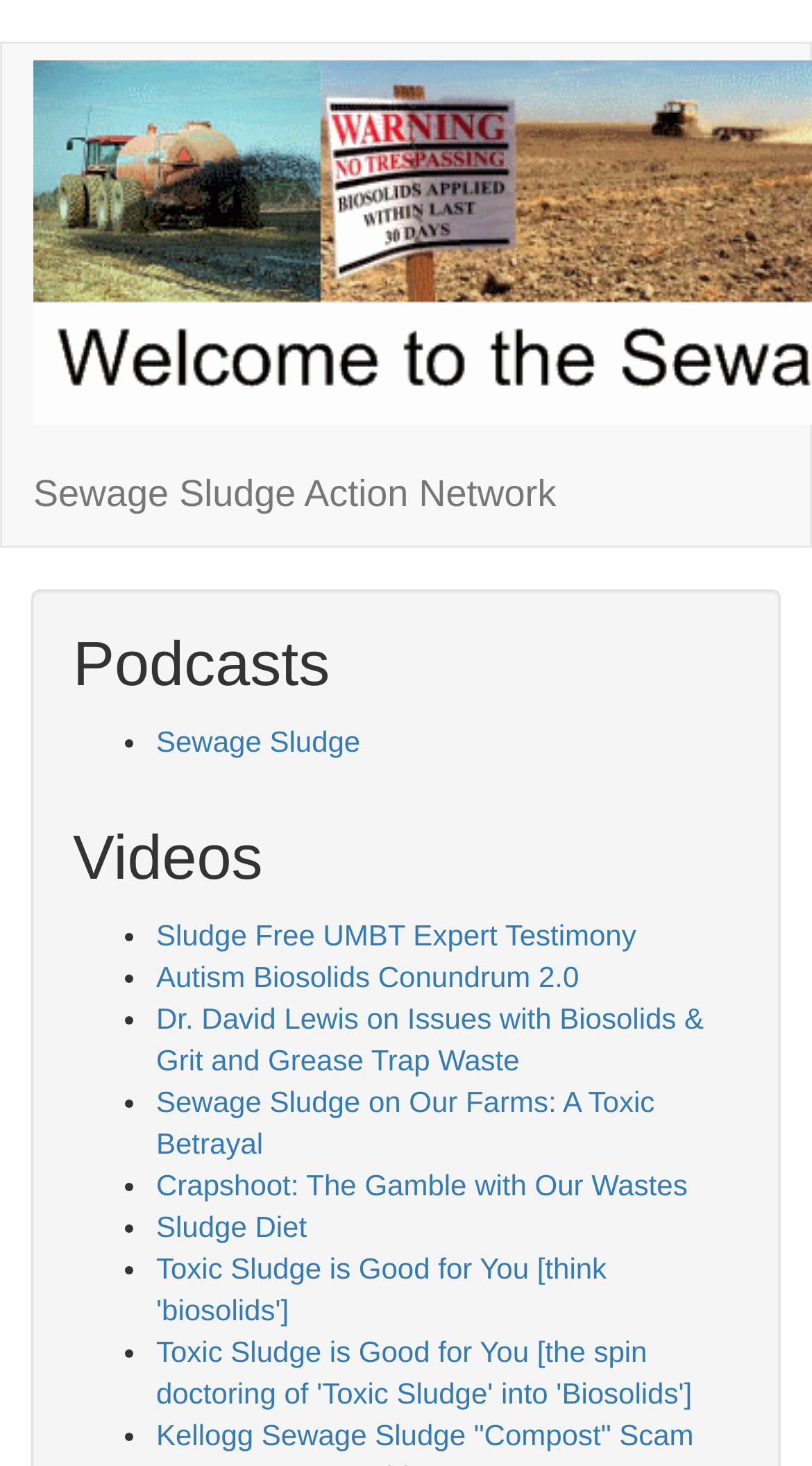Determine the bounding box coordinates of the element that should be clicked to execute the following command: "Visit 'Sewage Sludge Action Network'".

[0.003, 0.301, 0.723, 0.372]